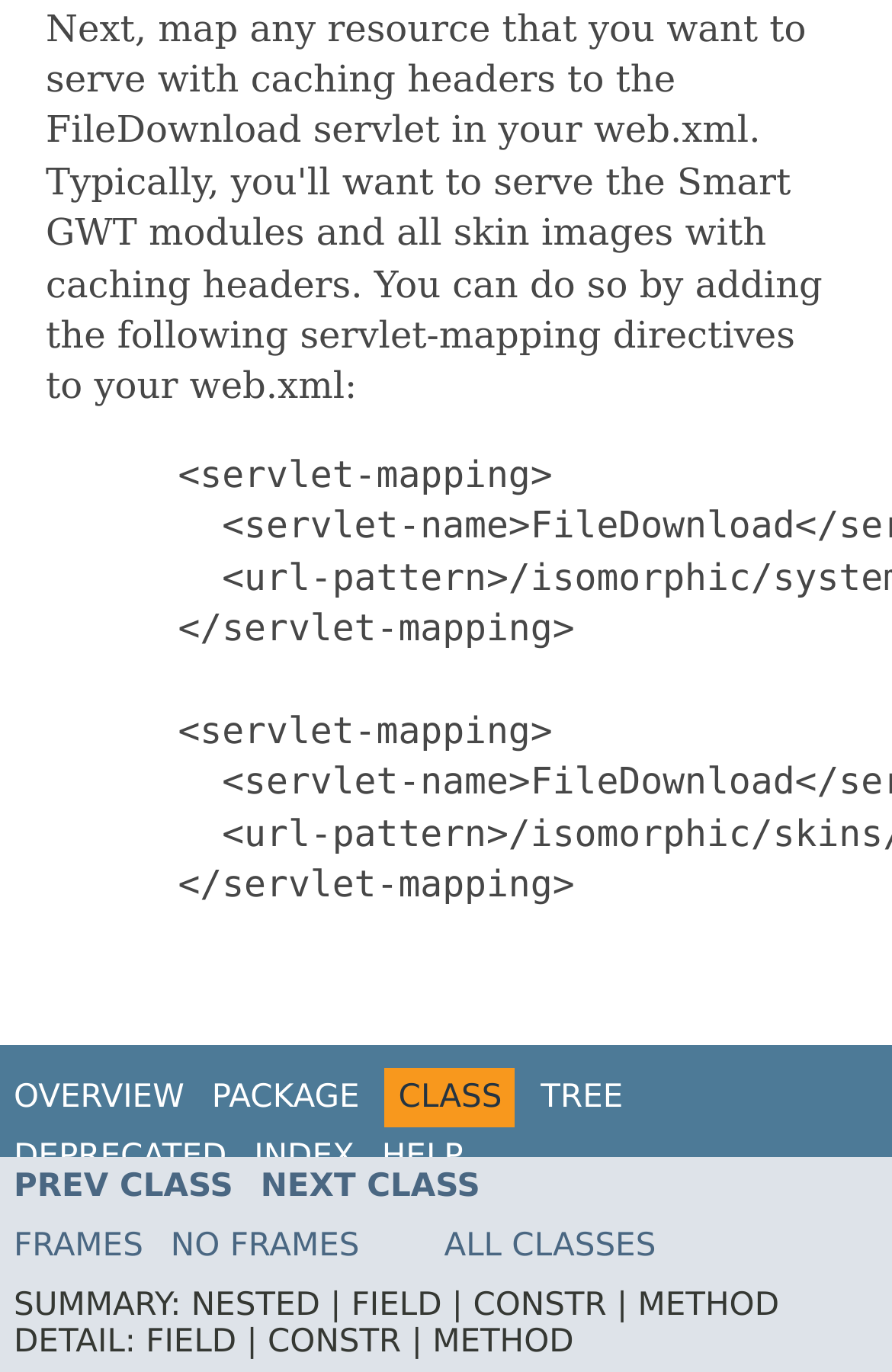Locate the bounding box coordinates of the element that should be clicked to fulfill the instruction: "navigate to tree".

[0.606, 0.786, 0.699, 0.813]